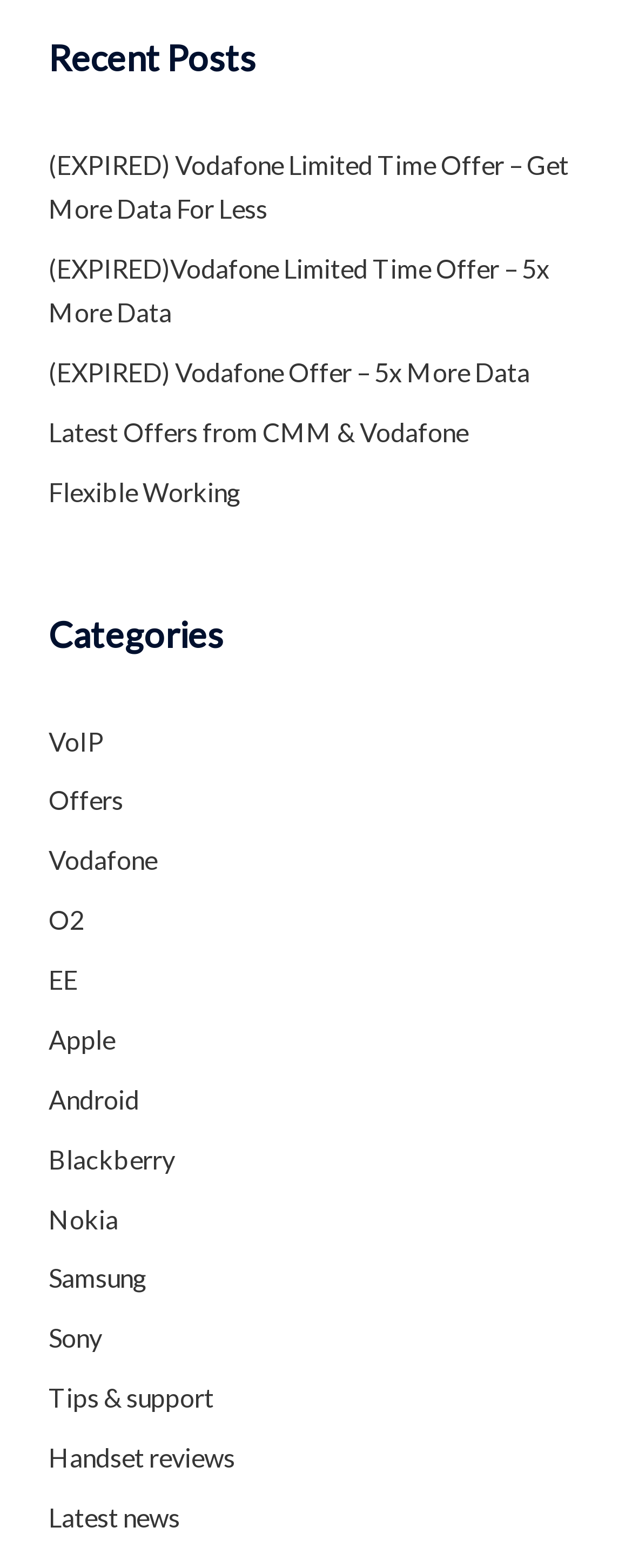How many recent posts are listed on the webpage?
Based on the screenshot, respond with a single word or phrase.

5